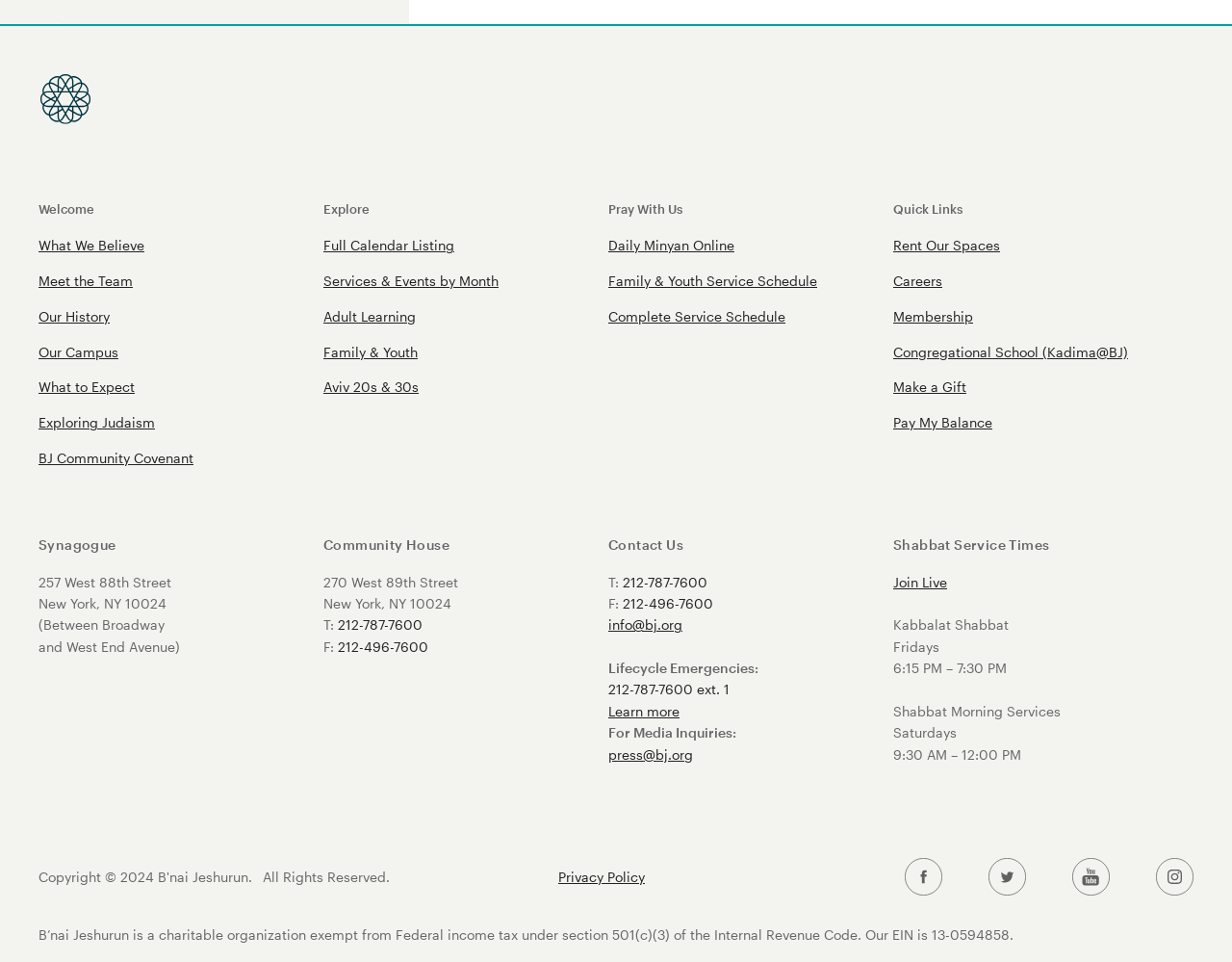Please locate the bounding box coordinates of the element's region that needs to be clicked to follow the instruction: "Explore the 'What We Believe' page". The bounding box coordinates should be provided as four float numbers between 0 and 1, i.e., [left, top, right, bottom].

[0.031, 0.246, 0.117, 0.264]